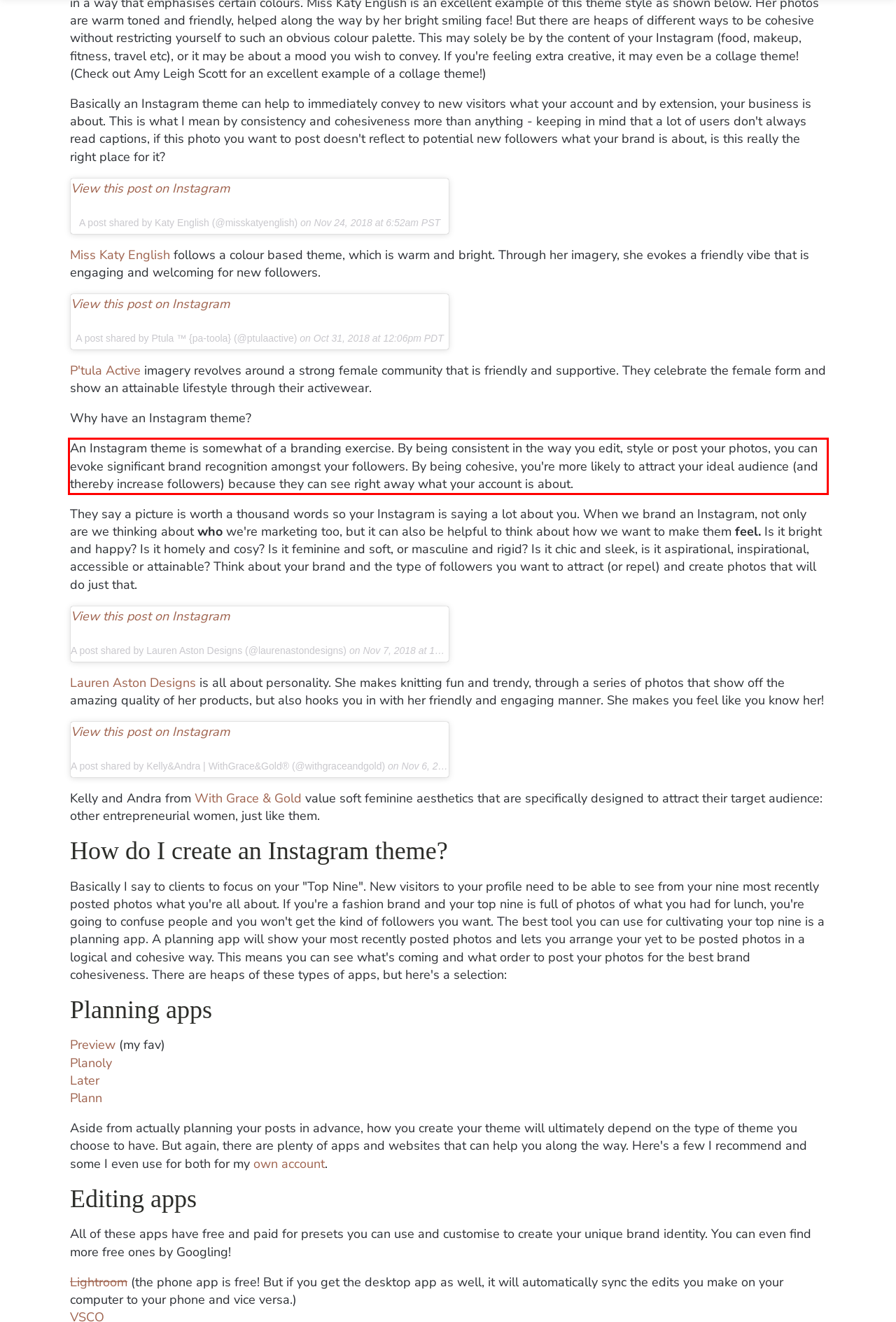Given the screenshot of a webpage, identify the red rectangle bounding box and recognize the text content inside it, generating the extracted text.

An Instagram theme is somewhat of a branding exercise. By being consistent in the way you edit, style or post your photos, you can evoke significant brand recognition amongst your followers. By being cohesive, you're more likely to attract your ideal audience (and thereby increase followers) because they can see right away what your account is about.